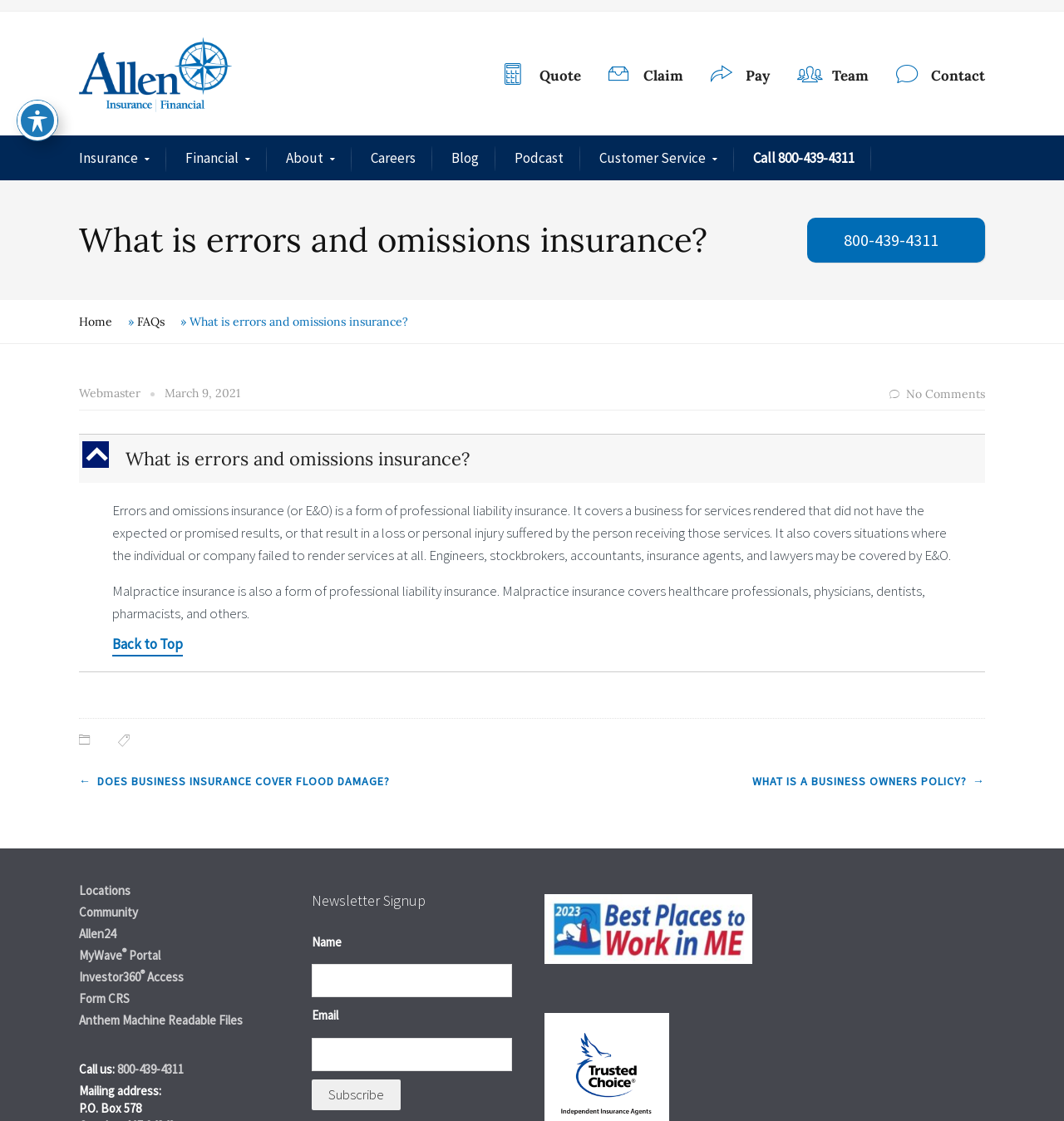Identify and provide the main heading of the webpage.

What is errors and omissions insurance?